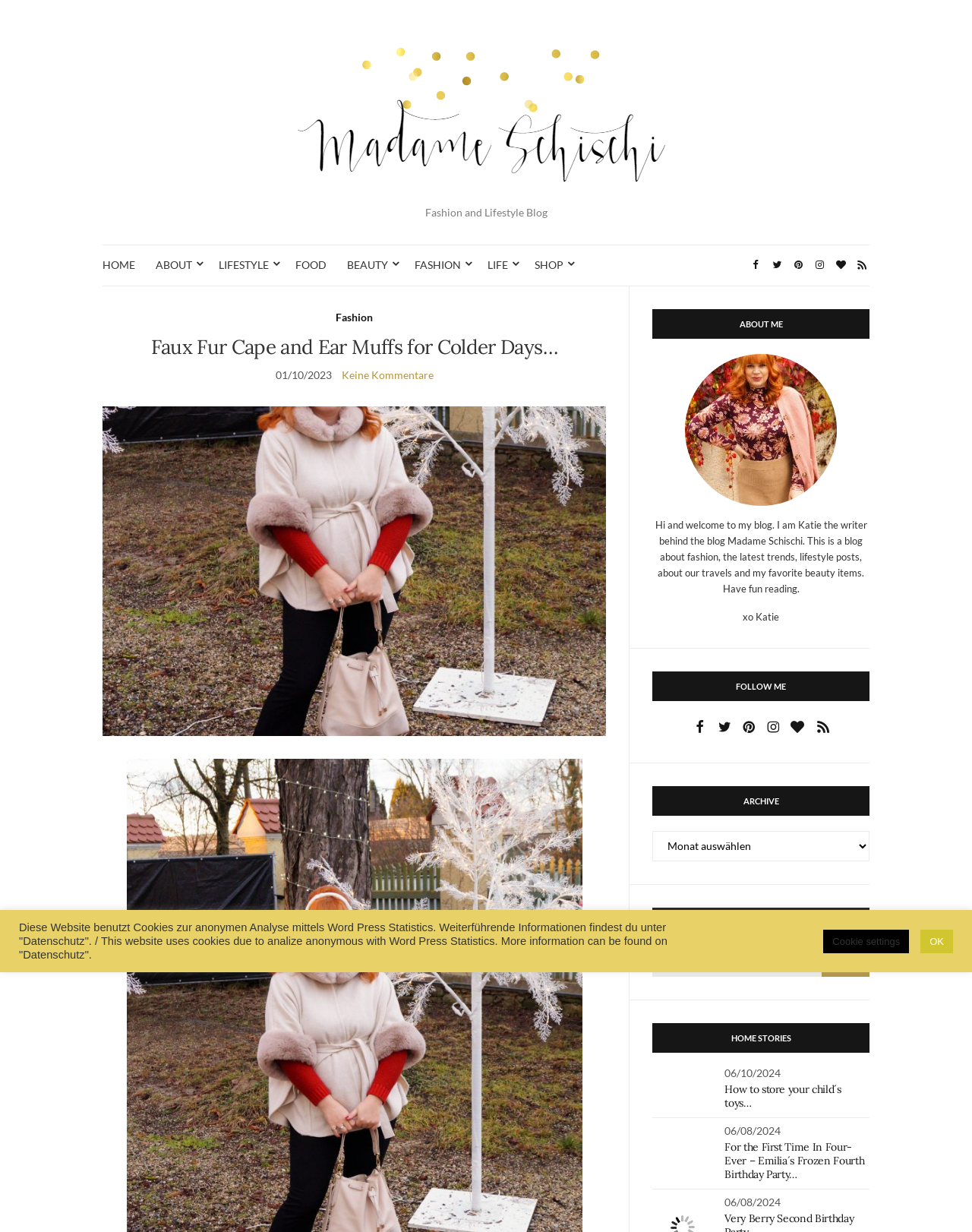Extract the main title from the webpage and generate its text.

Faux Fur Cape and Ear Muffs for Colder Days…